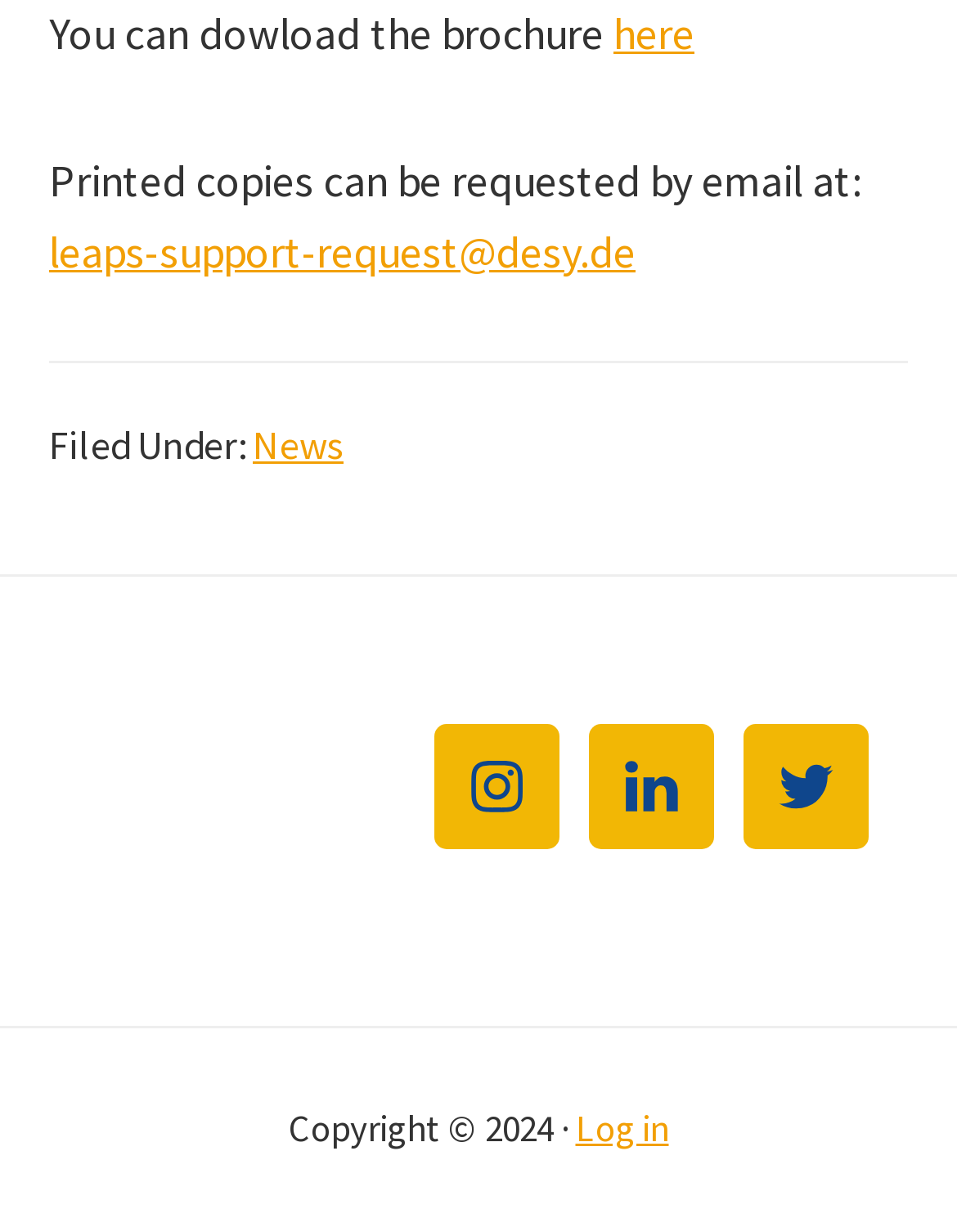What is the link to download the brochure?
Using the image, give a concise answer in the form of a single word or short phrase.

here